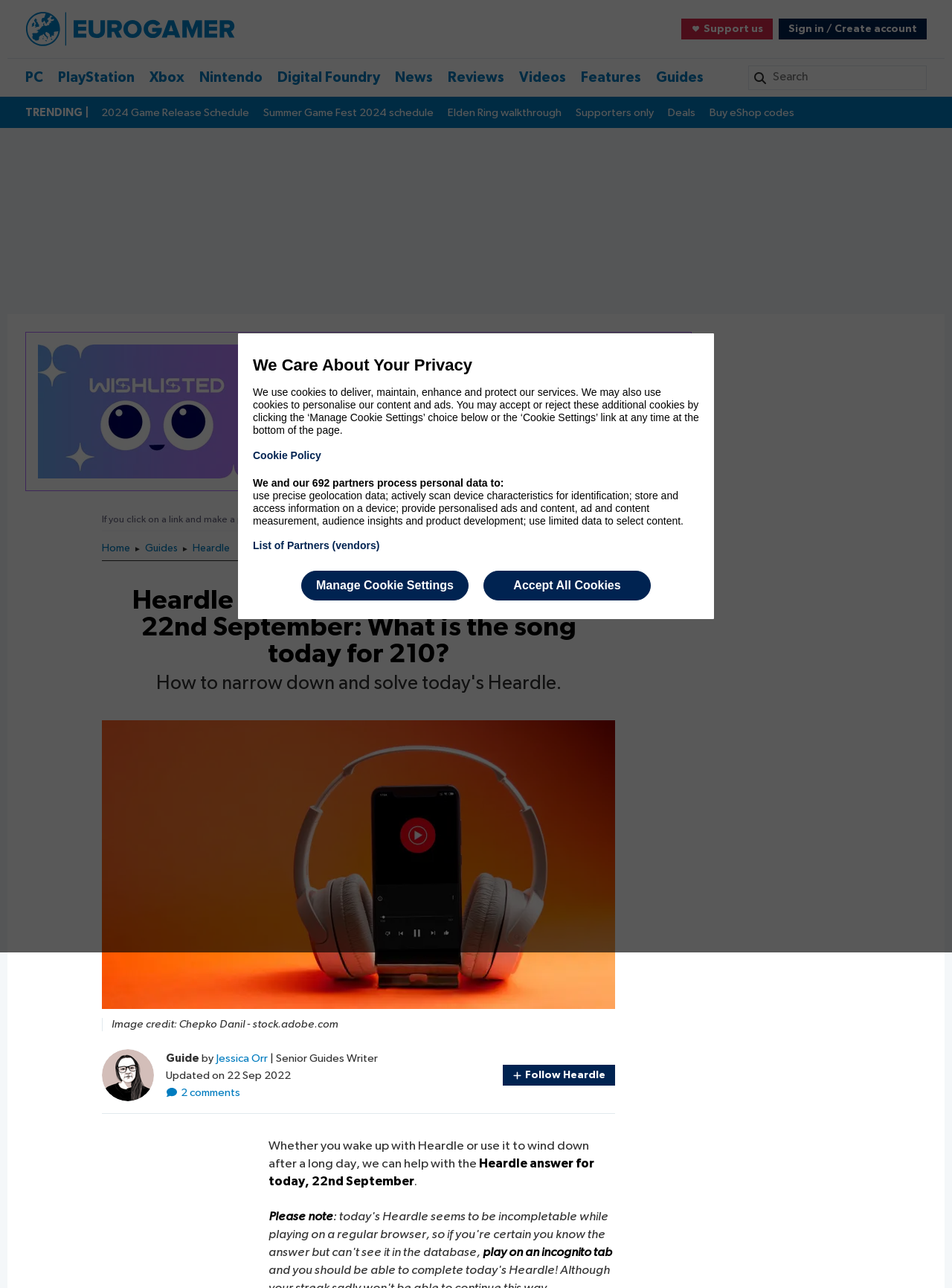What is the date the article was updated?
Please ensure your answer to the question is detailed and covers all necessary aspects.

I found the answer by looking at the updated date section, which displays 'Updated on 22 Sep 2022'.